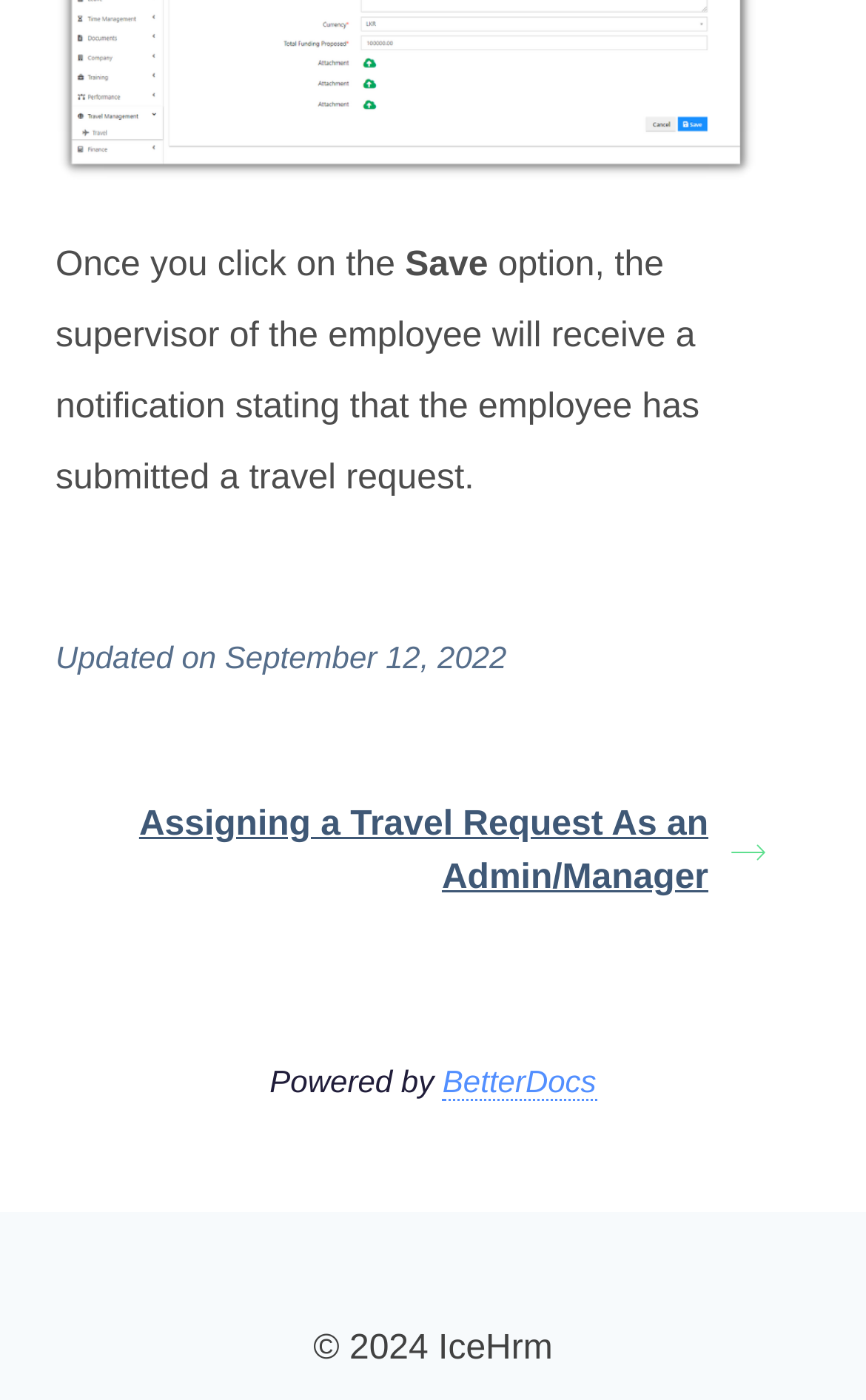Can you look at the image and give a comprehensive answer to the question:
What happens when an employee submits a travel request?

According to the text on the webpage, when an employee submits a travel request, the supervisor of the employee will receive a notification stating that the employee has submitted a travel request.